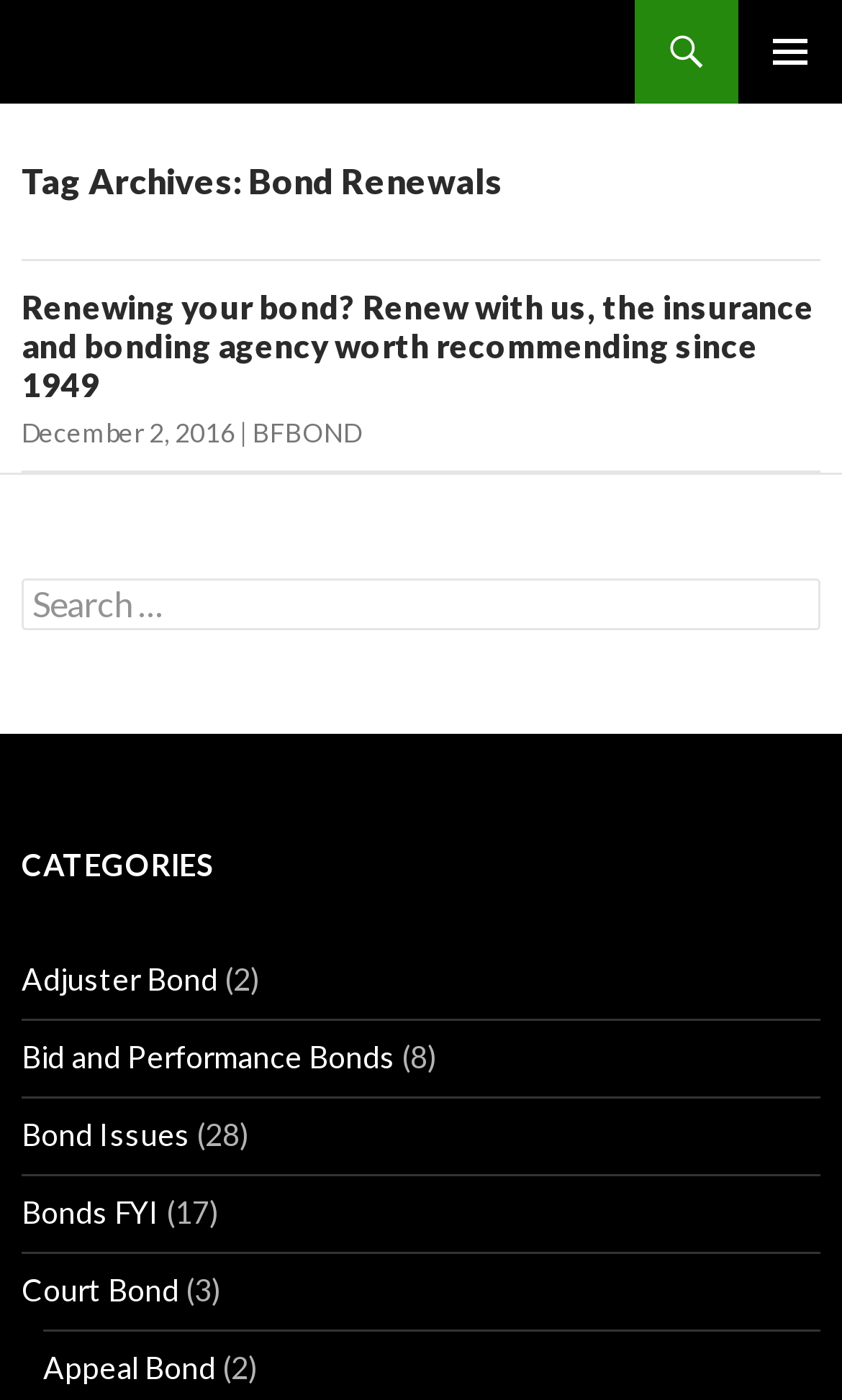Find the bounding box coordinates for the area that must be clicked to perform this action: "Read about Bond Renewals".

[0.026, 0.205, 0.974, 0.288]